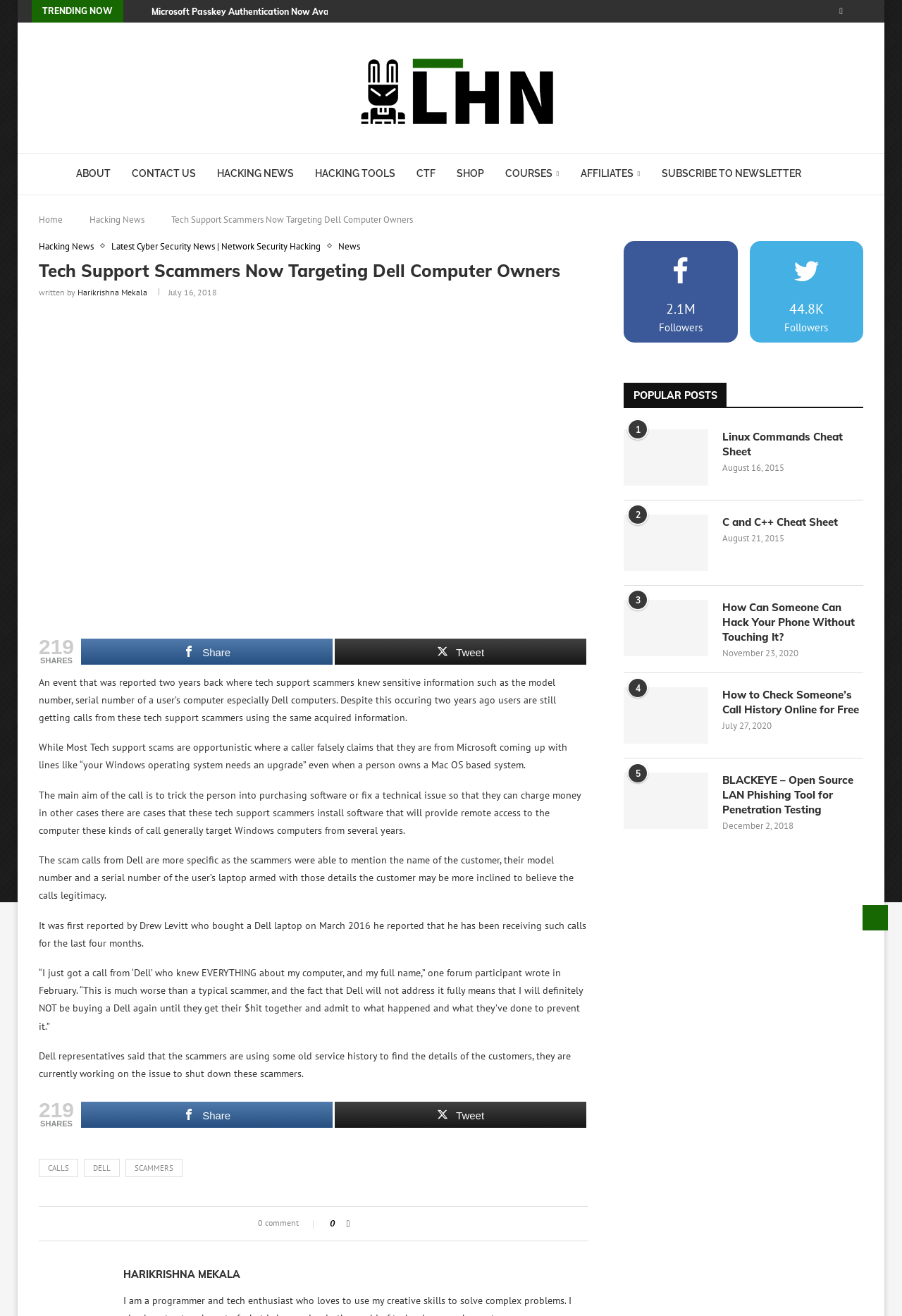Specify the bounding box coordinates (top-left x, top-left y, bottom-right x, bottom-right y) of the UI element in the screenshot that matches this description: dell

[0.093, 0.881, 0.133, 0.895]